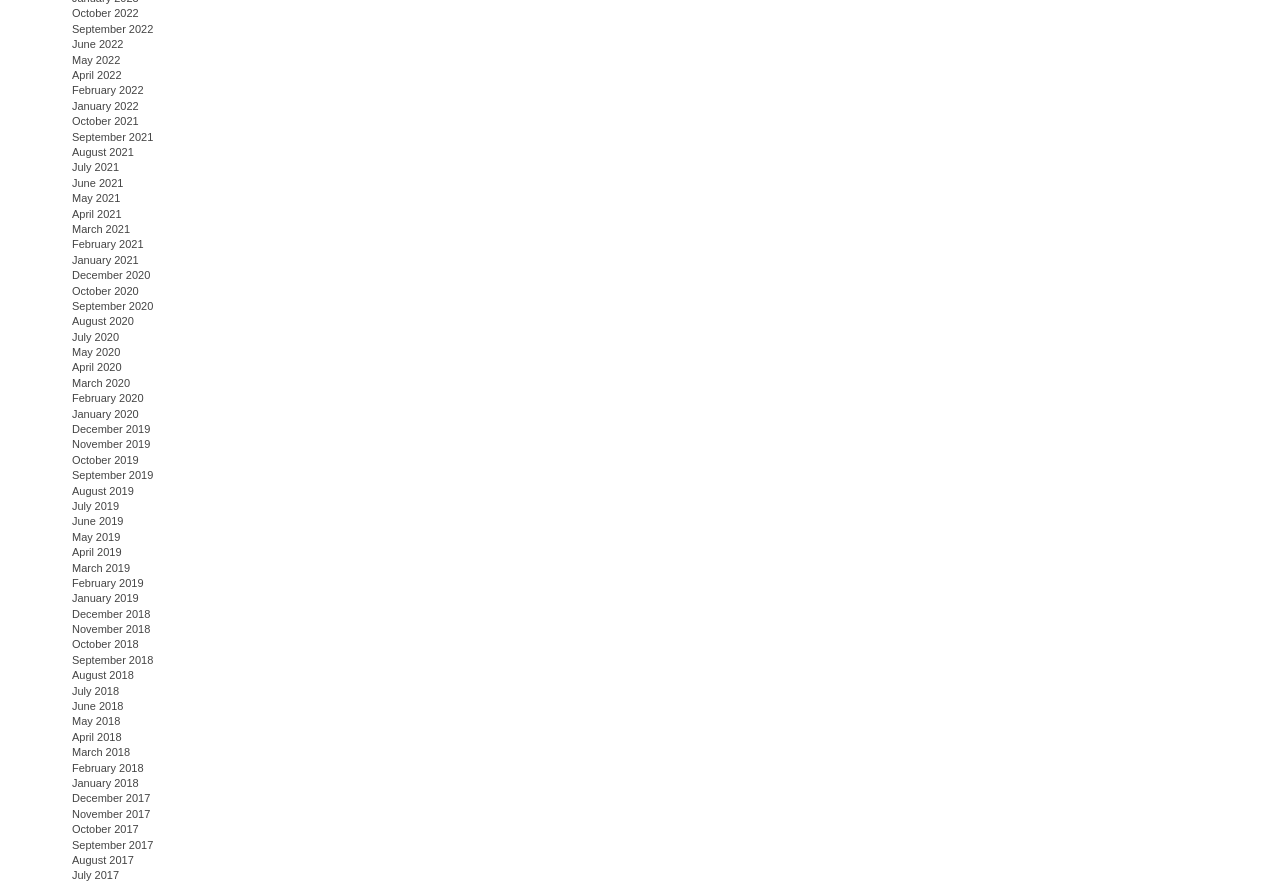How many months are listed in 2021?
Respond to the question with a single word or phrase according to the image.

12